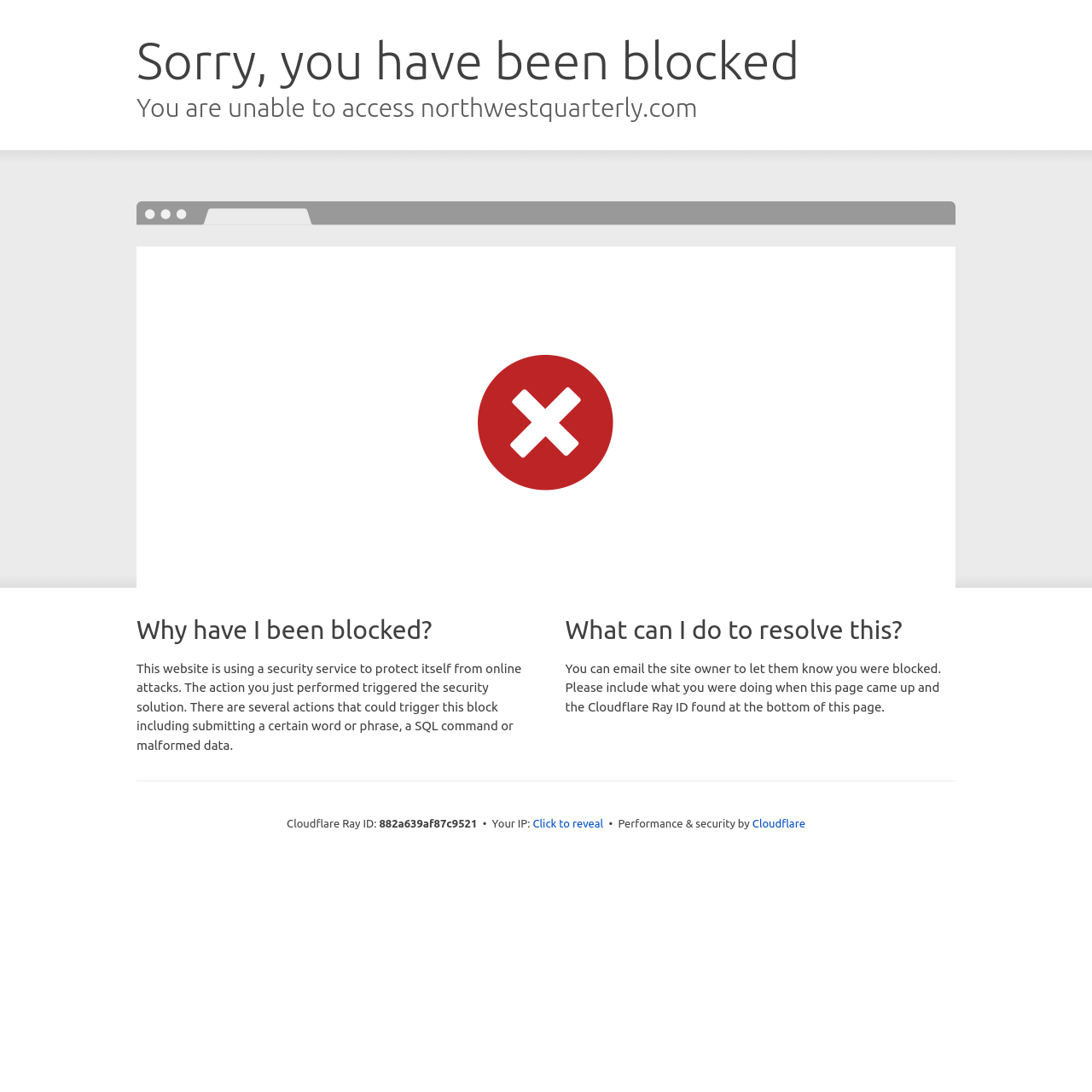Give a detailed account of the webpage.

The webpage is a Cloudflare error page, indicating that the user's access to a website has been blocked. At the top of the page, there are two headings: "Sorry, you have been blocked" and "You are unable to access northwestquarterly.com". 

Below these headings, there is a section with a heading "Why have I been blocked?" followed by a paragraph of text explaining that the user's action triggered the security solution, which is protecting the website from online attacks. 

To the right of this section, there is another section with a heading "What can I do to resolve this?" followed by a paragraph of text suggesting that the user can email the site owner to resolve the issue. 

At the bottom of the page, there is a section with information about the Cloudflare Ray ID, including the ID number "882a639af87c9521". Next to this, there is a button labeled "Click to reveal" that likely reveals the user's IP address. The page also mentions "Performance & security by Cloudflare" with a link to the Cloudflare website.